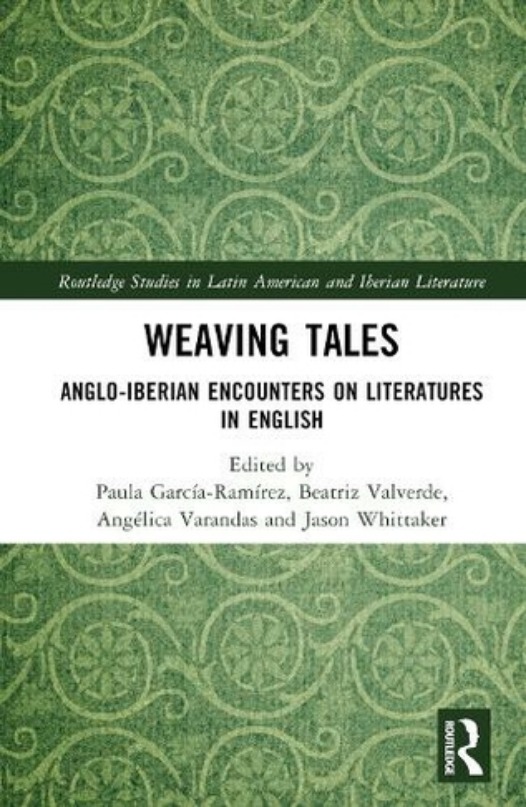What is the color of the background?
Look at the image and provide a detailed response to the question.

The cover design showcases an intricate green background with a subtle pattern, which evokes a sense of cultural richness and literary depth. The green color is the dominant visual element of the image.